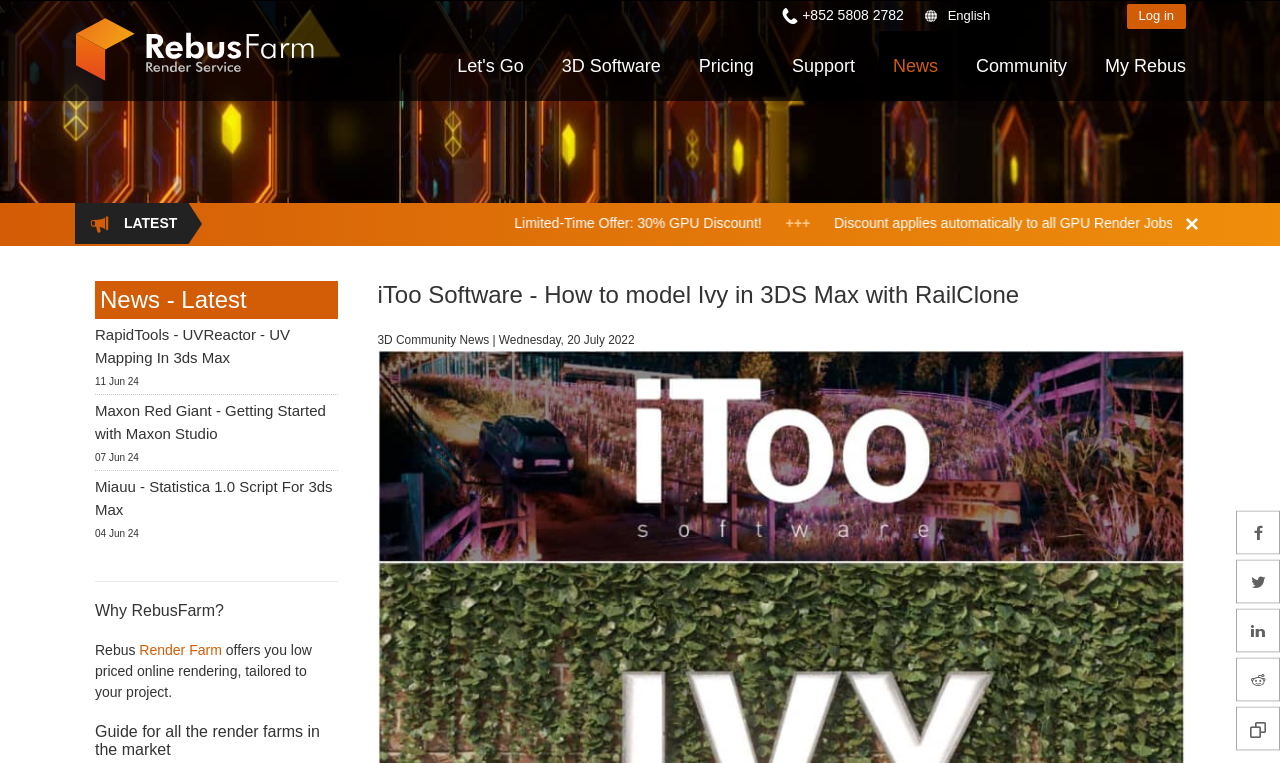Provide a one-word or brief phrase answer to the question:
What is the purpose of RebusFarm?

Render Farm